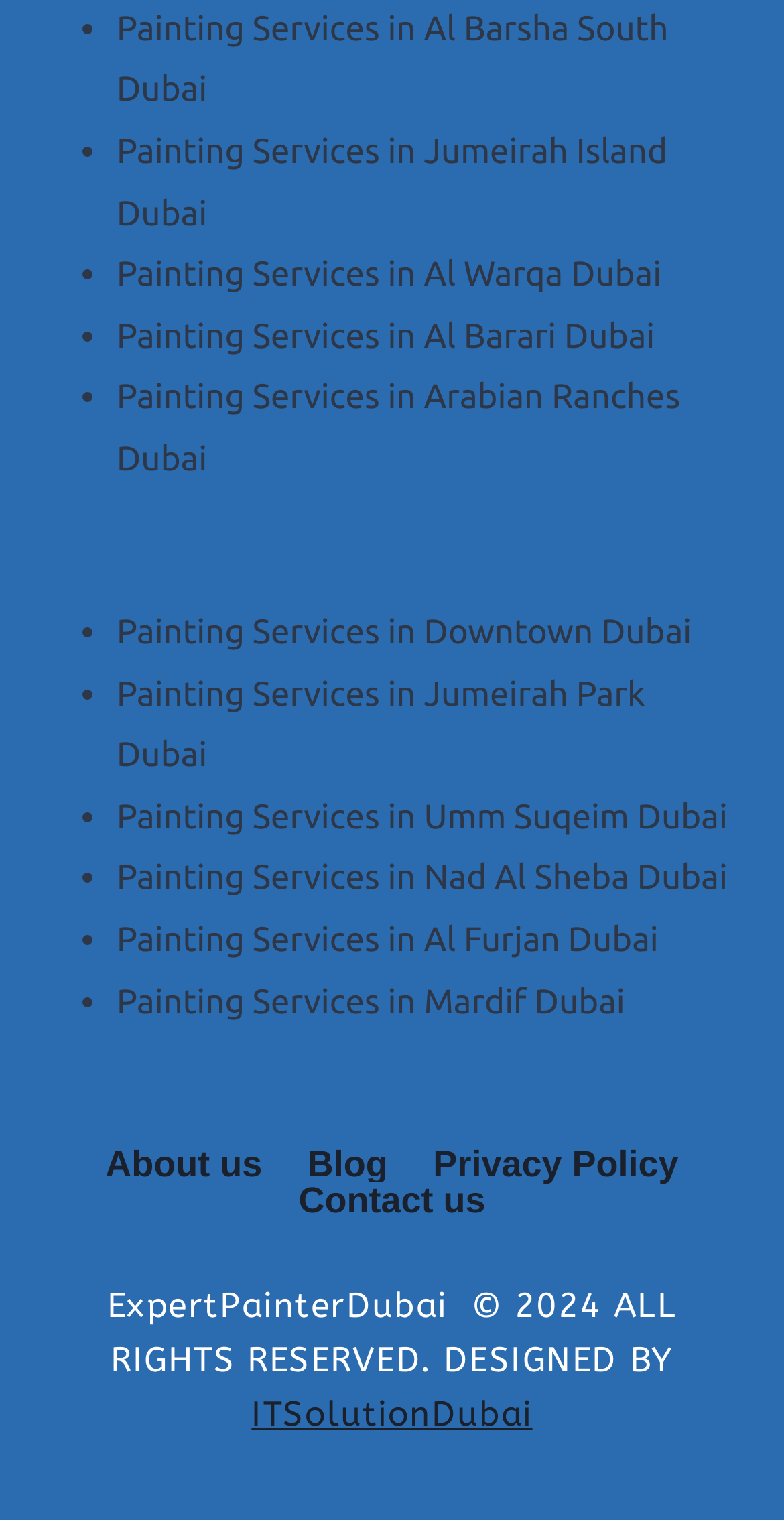What is the name of the company that designed the website?
Please ensure your answer to the question is detailed and covers all necessary aspects.

I looked at the static text element at the bottom of the page and found the name 'ITSolutionDubai' which is mentioned as the designer of the website.